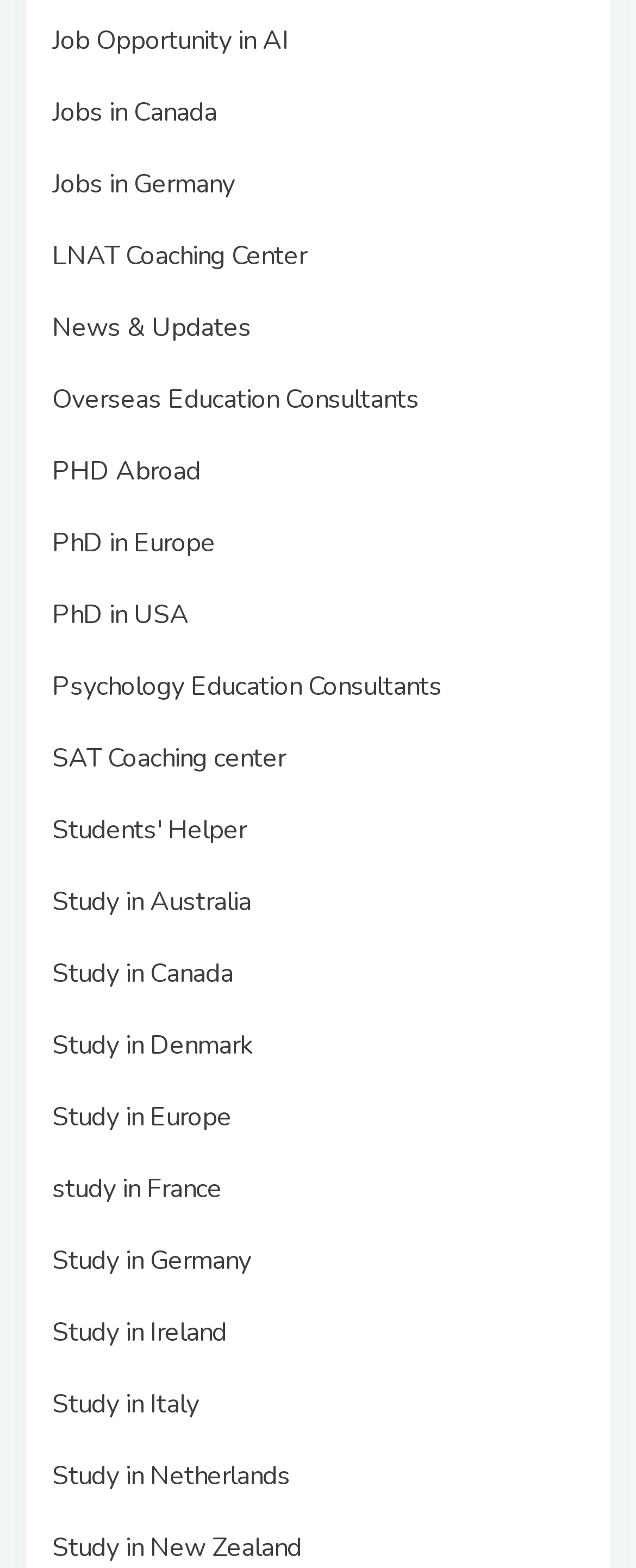How many study abroad options are available in Europe?
Use the image to give a comprehensive and detailed response to the question.

I searched for links containing the phrase 'Study in' and a European country, and found 5 options: 'Study in Denmark', 'Study in Europe', 'Study in France', 'Study in Germany', and 'Study in Italy'.